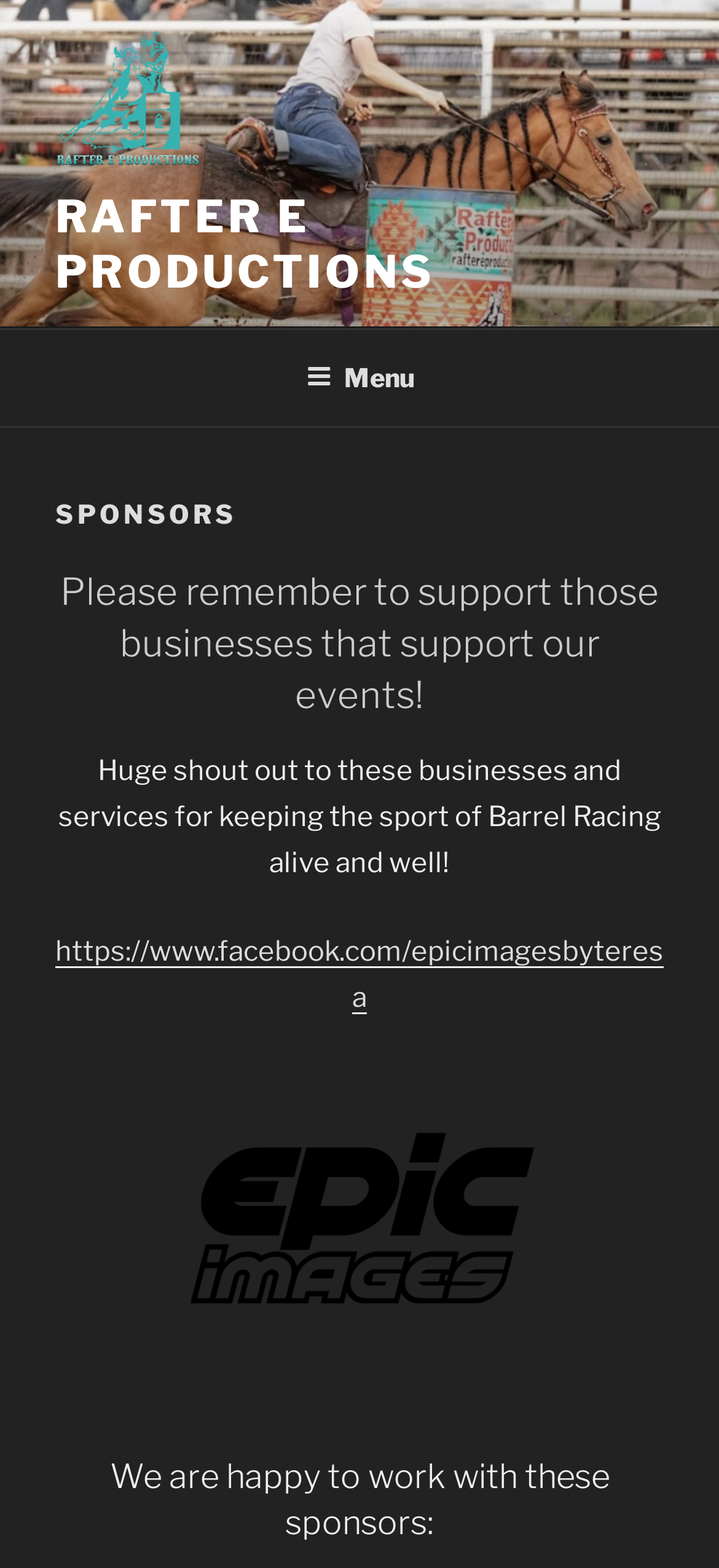Locate the UI element described as follows: "parent_node: RAFTER E PRODUCTIONS". Return the bounding box coordinates as four float numbers between 0 and 1 in the order [left, top, right, bottom].

[0.077, 0.018, 0.32, 0.121]